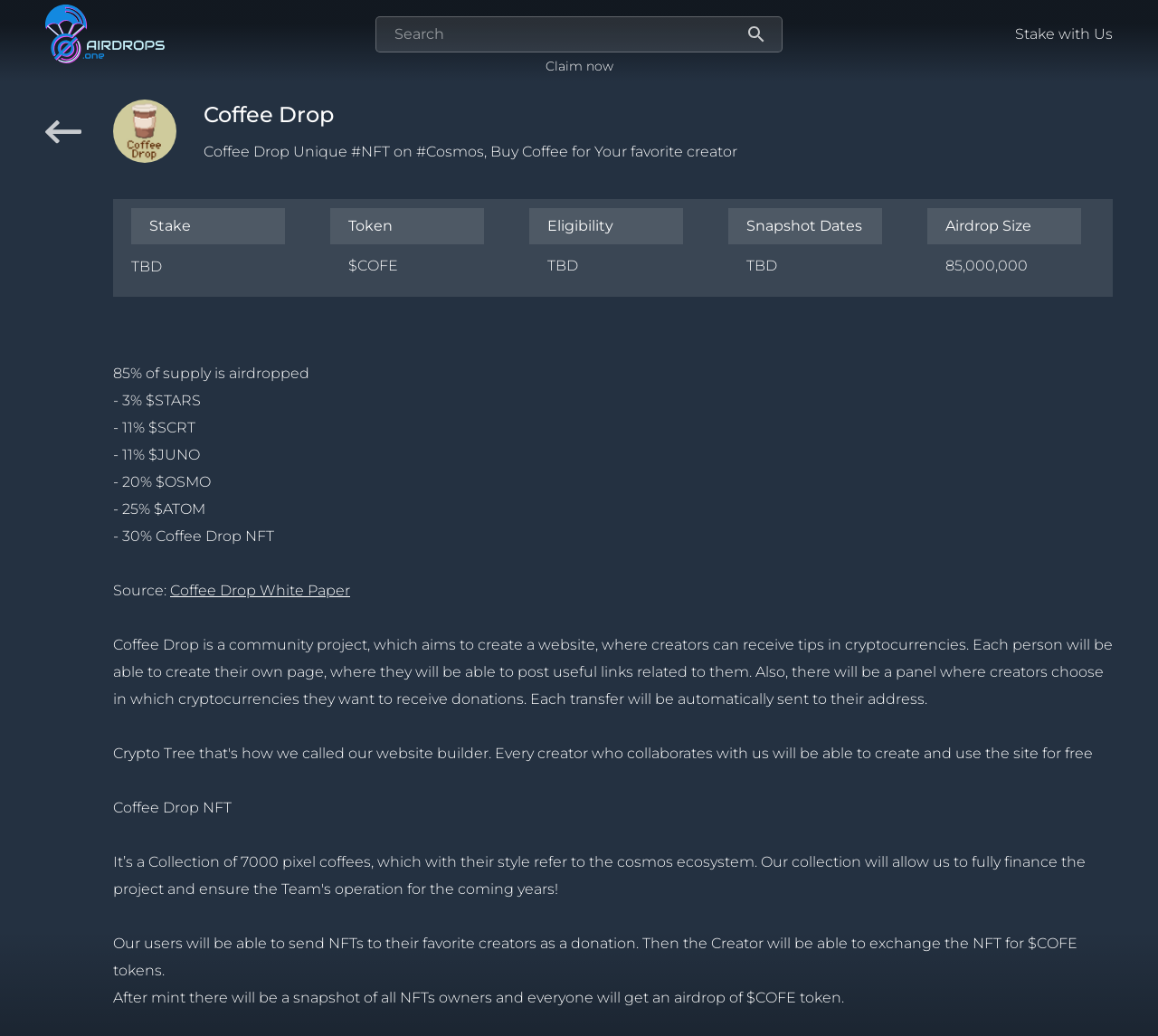Detail the various sections and features of the webpage.

The webpage is about Coffee Drop Airdrop, a community project that allows creators to receive tips in cryptocurrencies. At the top left corner, there is a link to "Airdrops.one" accompanied by an image. On the top right corner, there is a link to "Stake with Us". Below the links, there is a search bar with a clear button on the right side.

In the middle of the page, there is a prominent link to "Claim now" and a button to go back. Above the "Claim now" link, there is the Coffee Drop logo and a heading that reads "Coffee Drop". Below the logo, there is a description of Coffee Drop as a unique NFT on Cosmos, where users can buy coffee for their favorite creators.

The page is divided into sections, each with a heading. The sections include "Stake", "Token", "Eligibility", "Snapshot Dates", and "Airdrop Size". Under each heading, there is a brief description or information related to the topic. For example, under "Token", it reads "$COFE", and under "Airdrop Size", it reads "85,000,000".

Below the sections, there is a list of percentages allocated to different cryptocurrencies, including $STARS, $SCRT, $JUNO, $OSMO, and $ATOM. There is also a mention of Coffee Drop NFT, which can be sent as a donation to creators.

At the bottom of the page, there is a paragraph describing Coffee Drop as a community project that aims to create a website for creators to receive tips in cryptocurrencies. There is also a link to the Coffee Drop White Paper. Additionally, there is information about Coffee Drop NFT and how users can send NFTs to their favorite creators as a donation, which can be exchanged for $COFE tokens. Finally, there is a mention of an airdrop of $COFE tokens to NFT owners after mint.